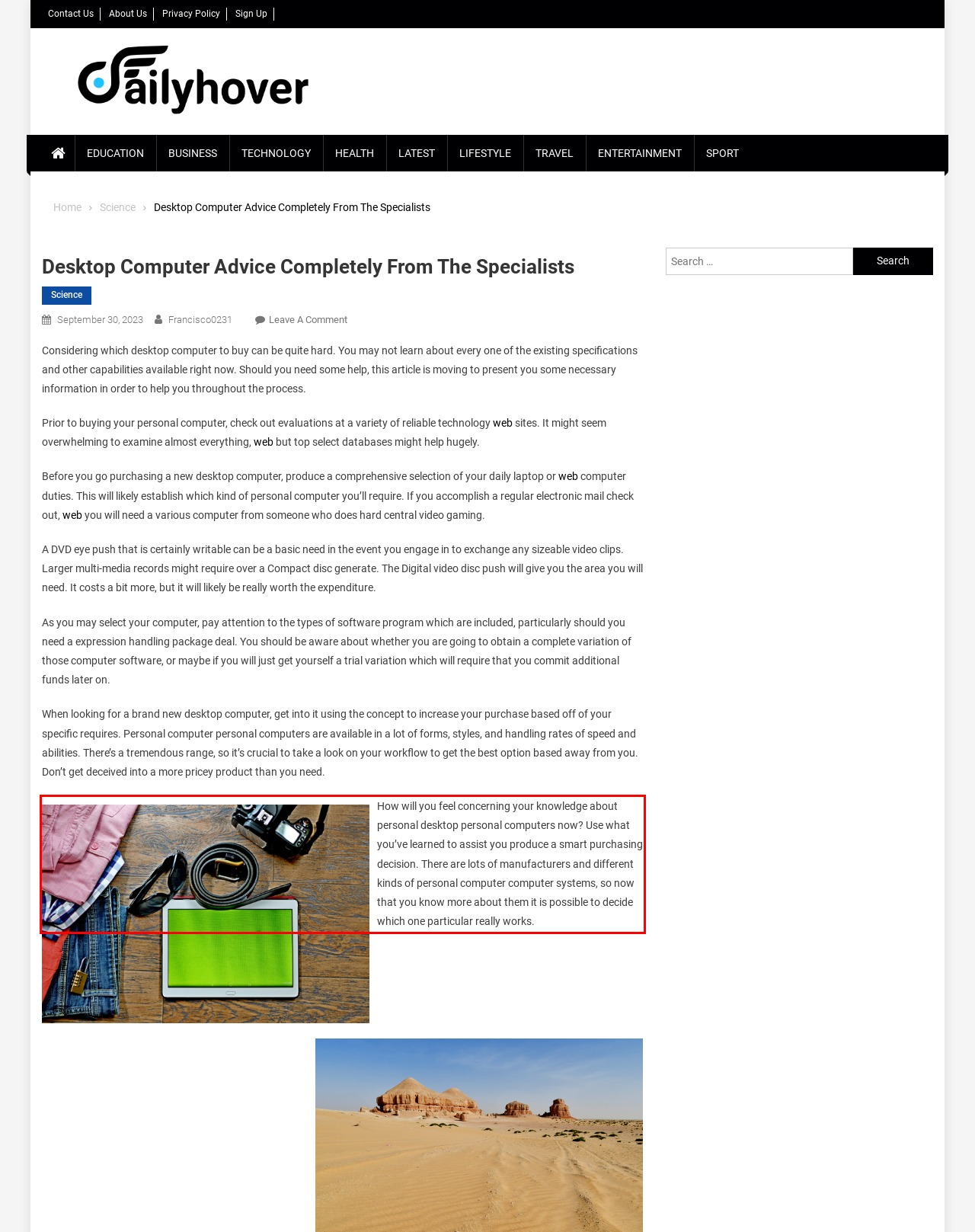Locate the red bounding box in the provided webpage screenshot and use OCR to determine the text content inside it.

How will you feel concerning your knowledge about personal desktop personal computers now? Use what you’ve learned to assist you produce a smart purchasing decision. There are lots of manufacturers and different kinds of personal computer computer systems, so now that you know more about them it is possible to decide which one particular really works.